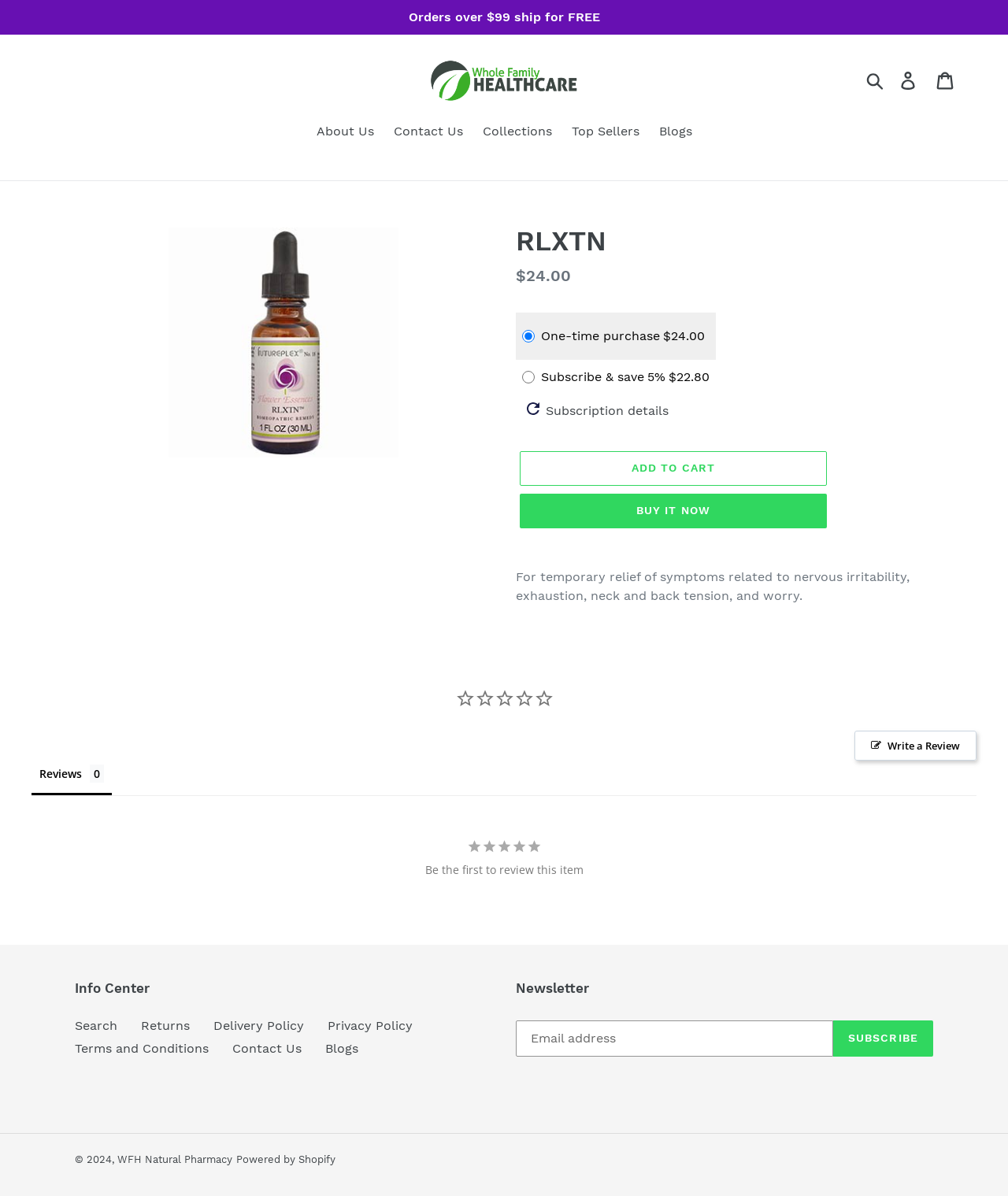Give a detailed overview of the webpage's appearance and contents.

This webpage is for WFH Natural Pharmacy, an online store selling natural health products. At the top, there is a banner announcing free shipping on orders over $99. Below this, there is a navigation menu with links to "About Us", "Contact Us", "Collections", "Top Sellers", and "Blogs". 

On the left side, there is a main image of the product RLXTN, and on the right side, there is a heading with the product name RLXTN. Below the heading, there is a description list with the regular price of $24.00. 

The product has two purchasing options: a one-time purchase at the original price and a subscription option with a 5% discount. There are also buttons to view subscription details and add the product to the cart or buy it now.

Below the product information, there is a section for customer reviews. There is a button to write a review, and a message indicating that this product has no reviews yet. 

At the bottom of the page, there is a section with links to the Info Center, Search, Returns, Delivery Policy, Privacy Policy, Terms and Conditions, Contact Us, and Blogs. There is also a newsletter subscription section where users can enter their email address to receive updates. 

Finally, at the very bottom, there is a copyright notice and links to WFH Natural Pharmacy and Shopify, the platform powering the website.